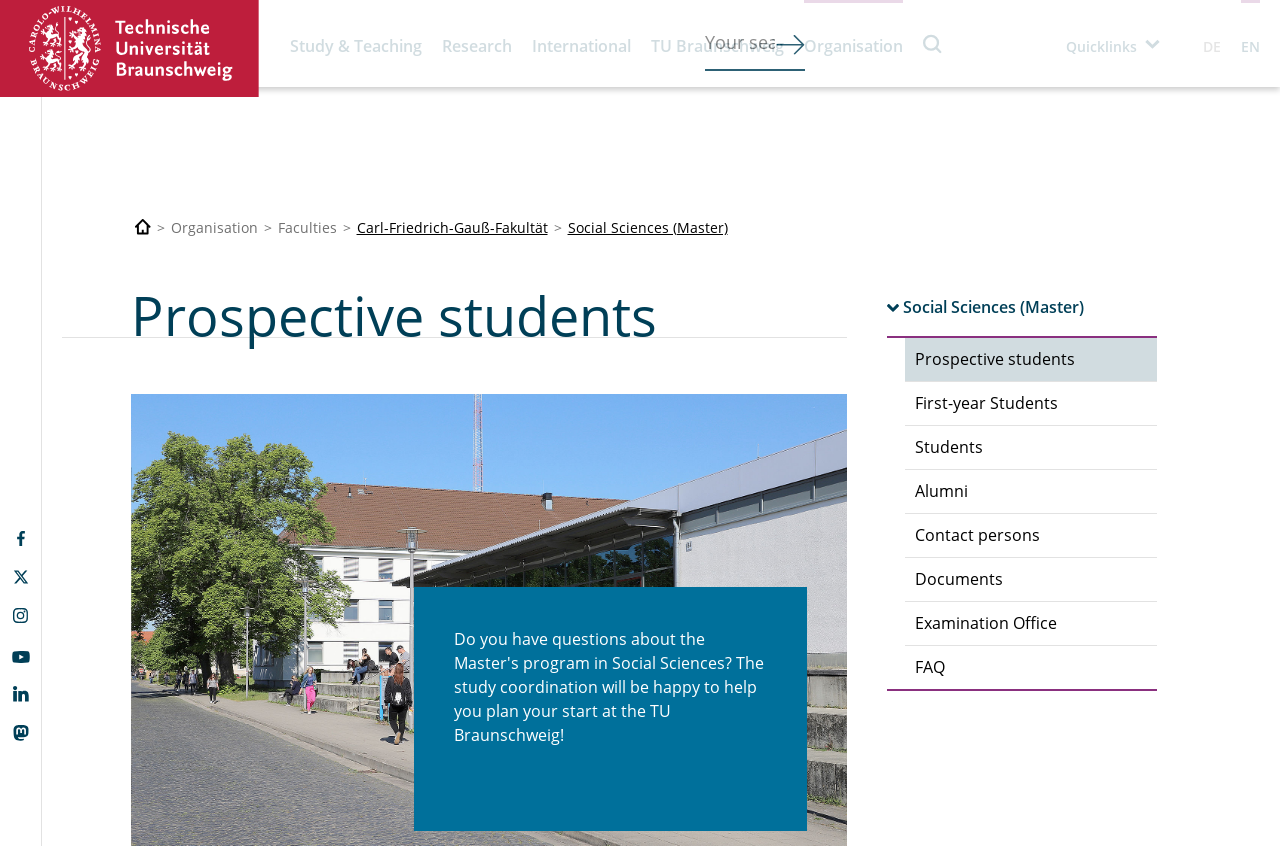How many links are there under 'Prospective students'?
Please respond to the question with a detailed and well-explained answer.

I counted the number of links under the 'Prospective students' section, which includes 'Prospective students', 'First-year Students', 'Students', 'Alumni', 'Contact persons', 'Documents', and 'Examination Office'. There are 7 links in total.